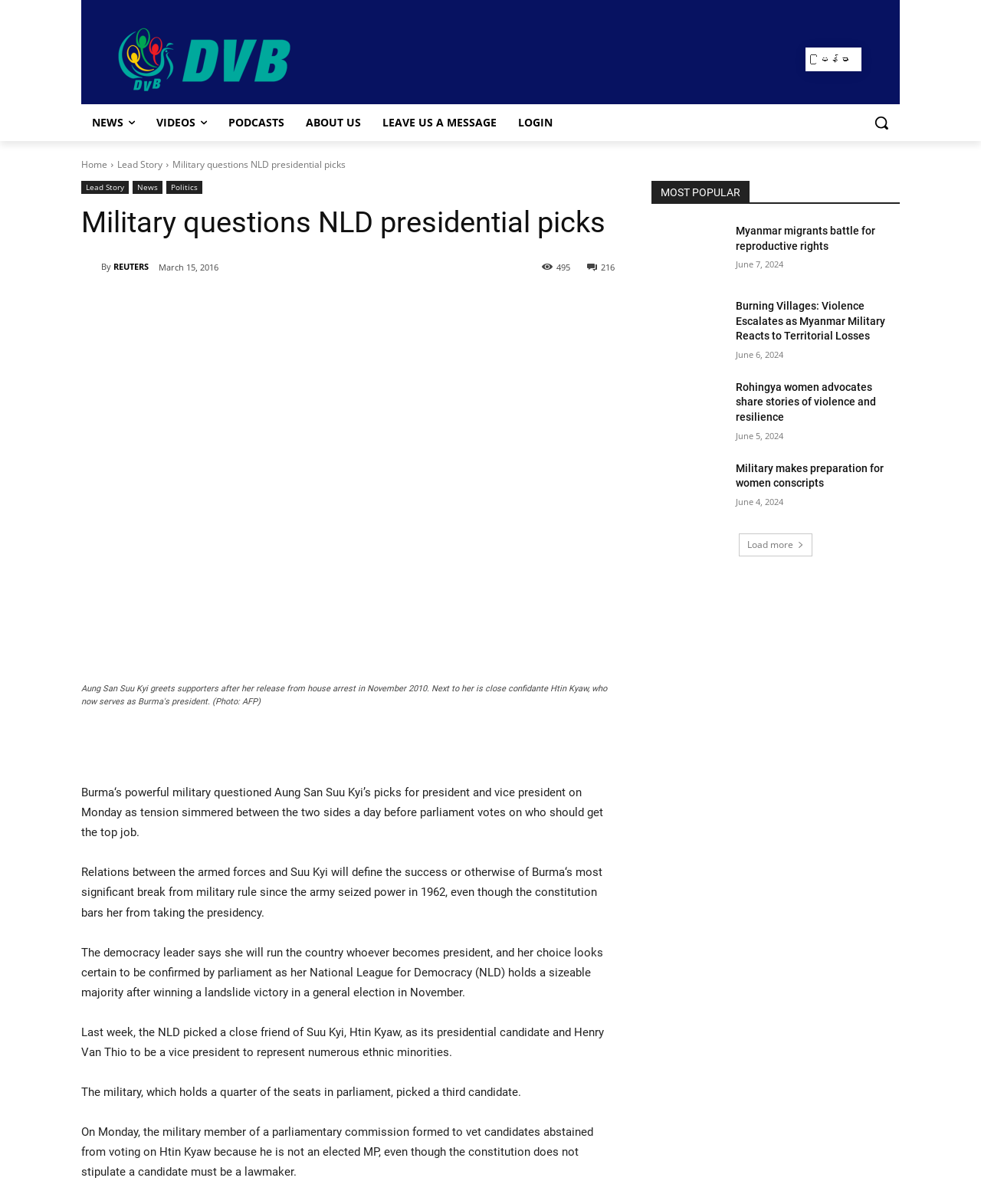What is the category of the article?
Give a one-word or short phrase answer based on the image.

Politics